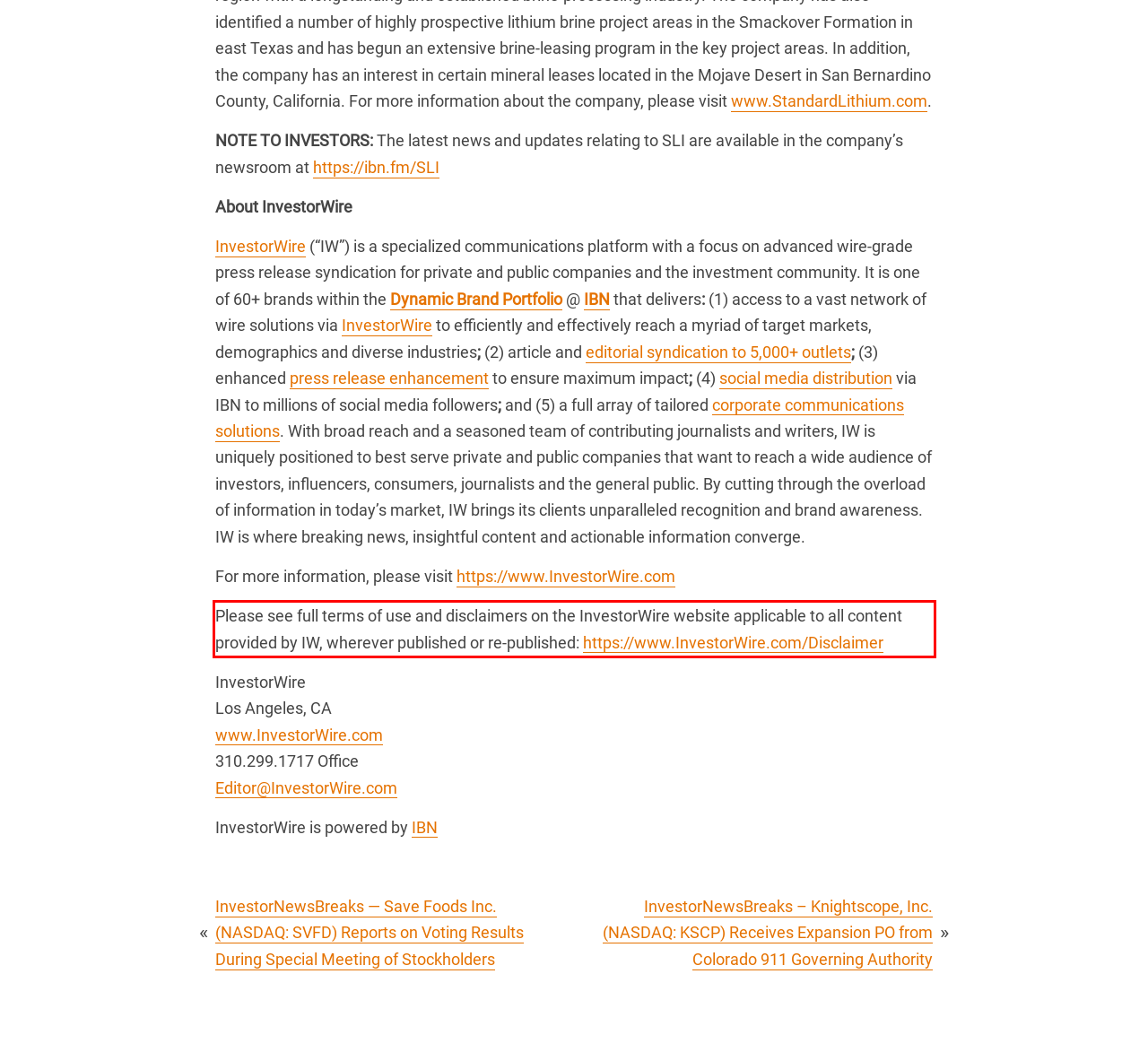By examining the provided screenshot of a webpage, recognize the text within the red bounding box and generate its text content.

Please see full terms of use and disclaimers on the InvestorWire website applicable to all content provided by IW, wherever published or re-published: https://www.InvestorWire.com/Disclaimer